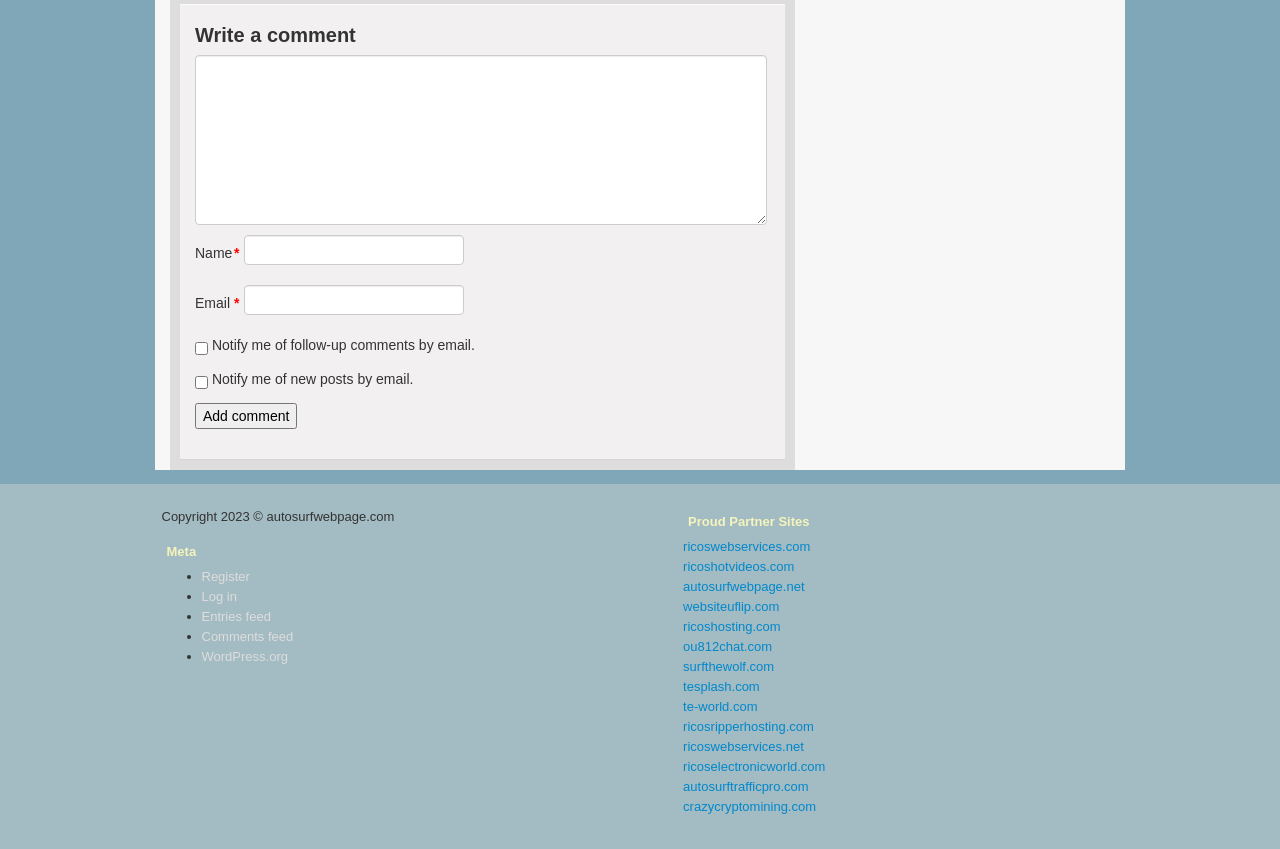Identify the coordinates of the bounding box for the element described below: "Entries feed". Return the coordinates as four float numbers between 0 and 1: [left, top, right, bottom].

[0.157, 0.714, 0.485, 0.738]